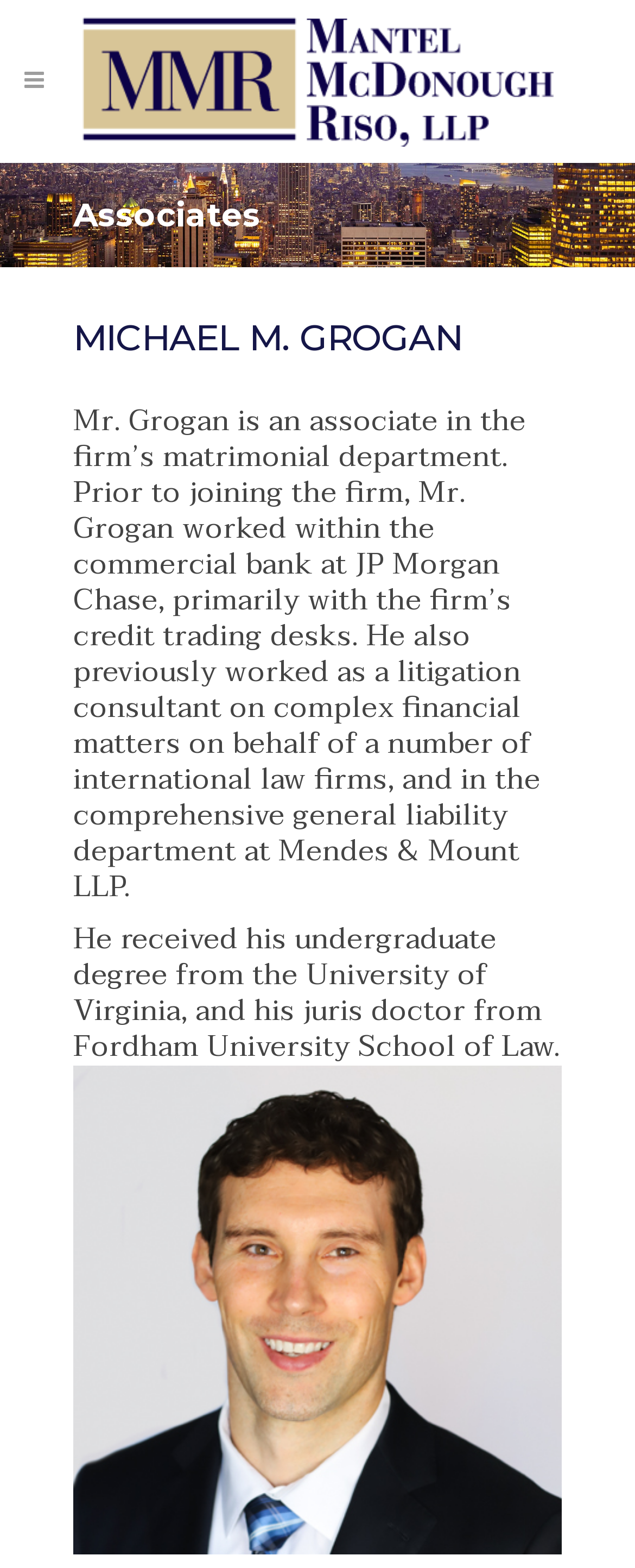Bounding box coordinates must be specified in the format (top-left x, top-left y, bottom-right x, bottom-right y). All values should be floating point numbers between 0 and 1. What are the bounding box coordinates of the UI element described as: alt="Logo"

[0.127, 0.01, 0.873, 0.094]